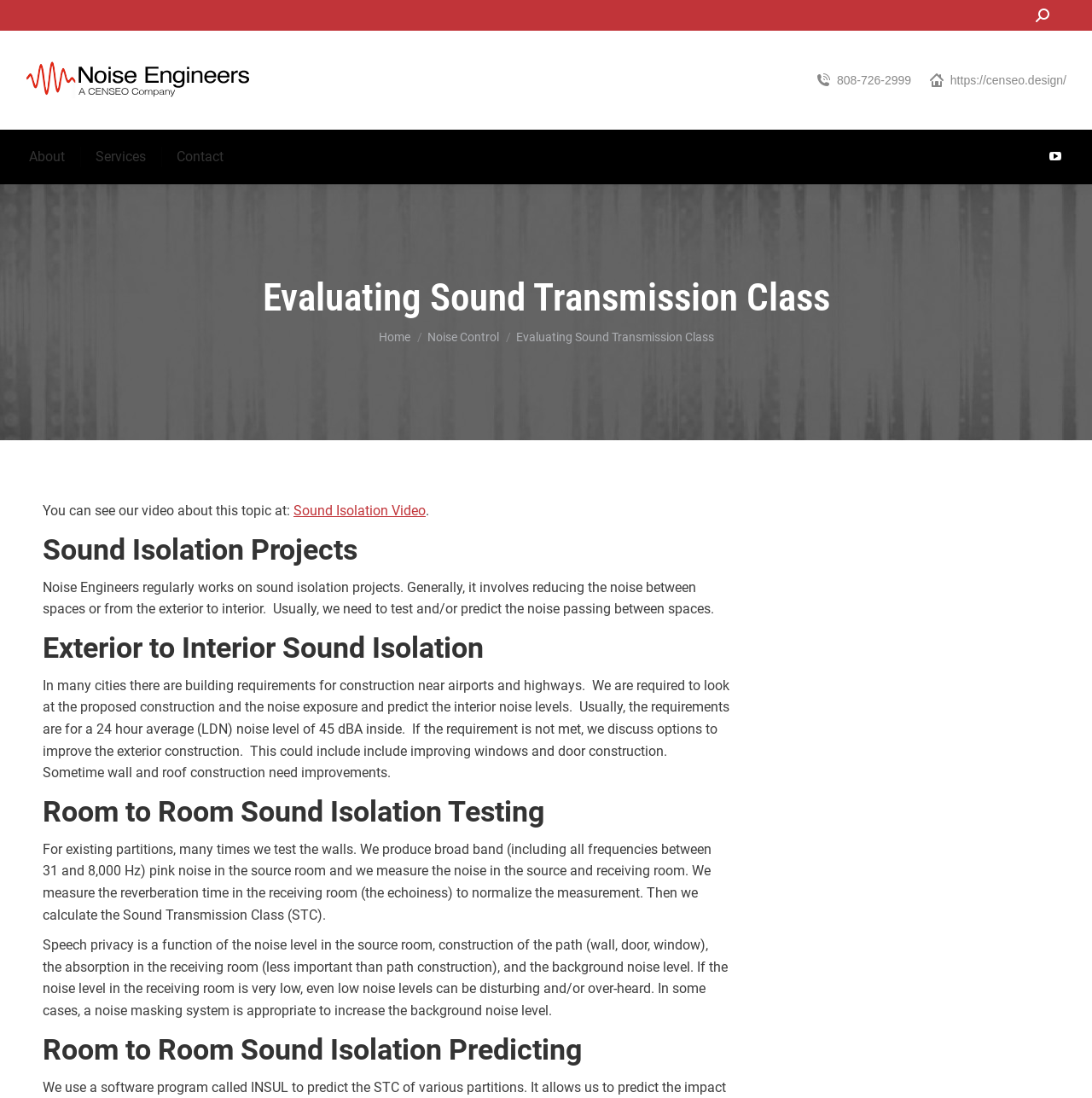Summarize the webpage comprehensively, mentioning all visible components.

The webpage is about Noise Engineers, a company that specializes in sound isolation projects. At the top of the page, there is a search bar with a magnifying glass icon on the right side. Below the search bar, there is a logo of Noise Engineers, which is an image with the company name written in text. To the right of the logo, there is a phone number, 808-726-2999, and a link to a design website.

The main navigation menu is located below the logo, with links to "About", "Services", "Contact", and a YouTube page. On the right side of the navigation menu, there is a YouTube icon that opens in a new window.

The main content of the page is divided into sections, each with a heading. The first section is "Evaluating Sound Transmission Class", which has a subheading "You are here:" with links to "Home" and "Noise Control". Below this section, there is a paragraph of text that mentions a video about sound isolation, with a link to "Sound Isolation Video".

The next section is "Sound Isolation Projects", which describes the company's work on sound isolation projects, including reducing noise between spaces or from the exterior to interior. This section is followed by three sub-sections: "Exterior to Interior Sound Isolation", "Room to Room Sound Isolation Testing", and "Room to Room Sound Isolation Predicting". Each sub-section has a heading and a paragraph of text that explains the topic in detail.

At the bottom of the page, there is a "Go to Top" link with an arrow icon, which allows users to quickly navigate back to the top of the page.